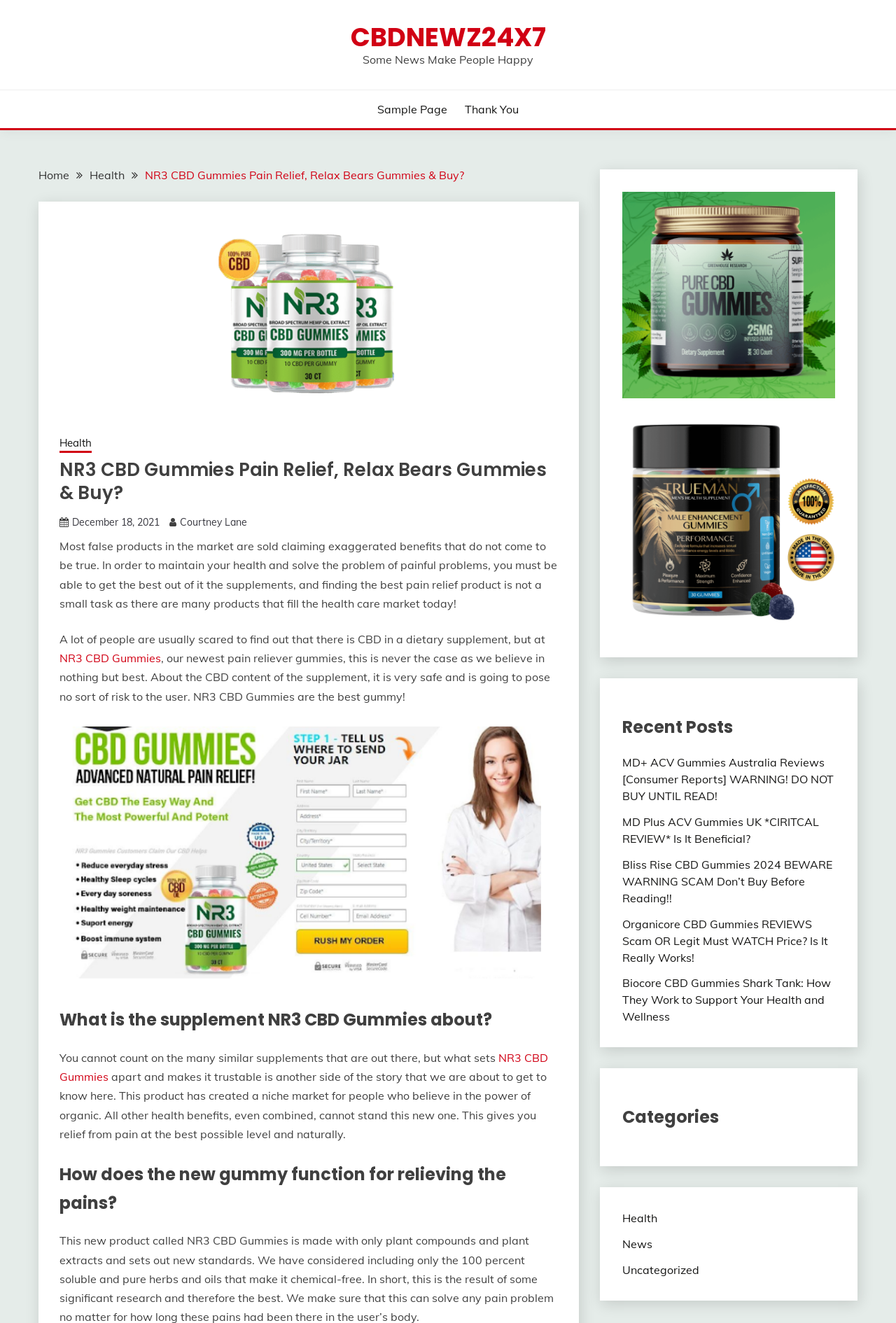Provide the bounding box coordinates of the area you need to click to execute the following instruction: "Go to the 'Health' category".

[0.694, 0.915, 0.733, 0.926]